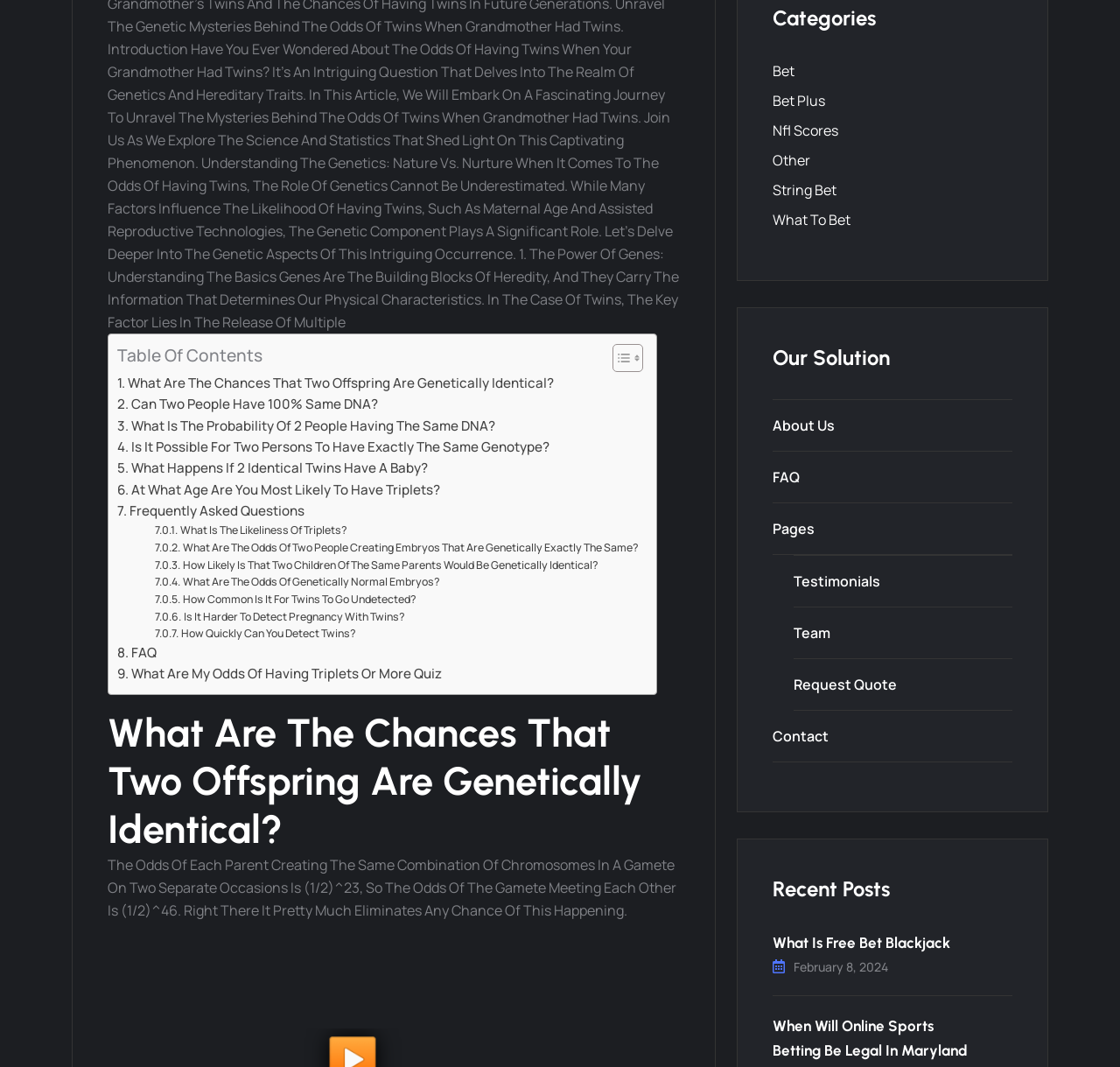Please specify the bounding box coordinates of the area that should be clicked to accomplish the following instruction: "Go to 'FAQ'". The coordinates should consist of four float numbers between 0 and 1, i.e., [left, top, right, bottom].

[0.105, 0.469, 0.272, 0.489]